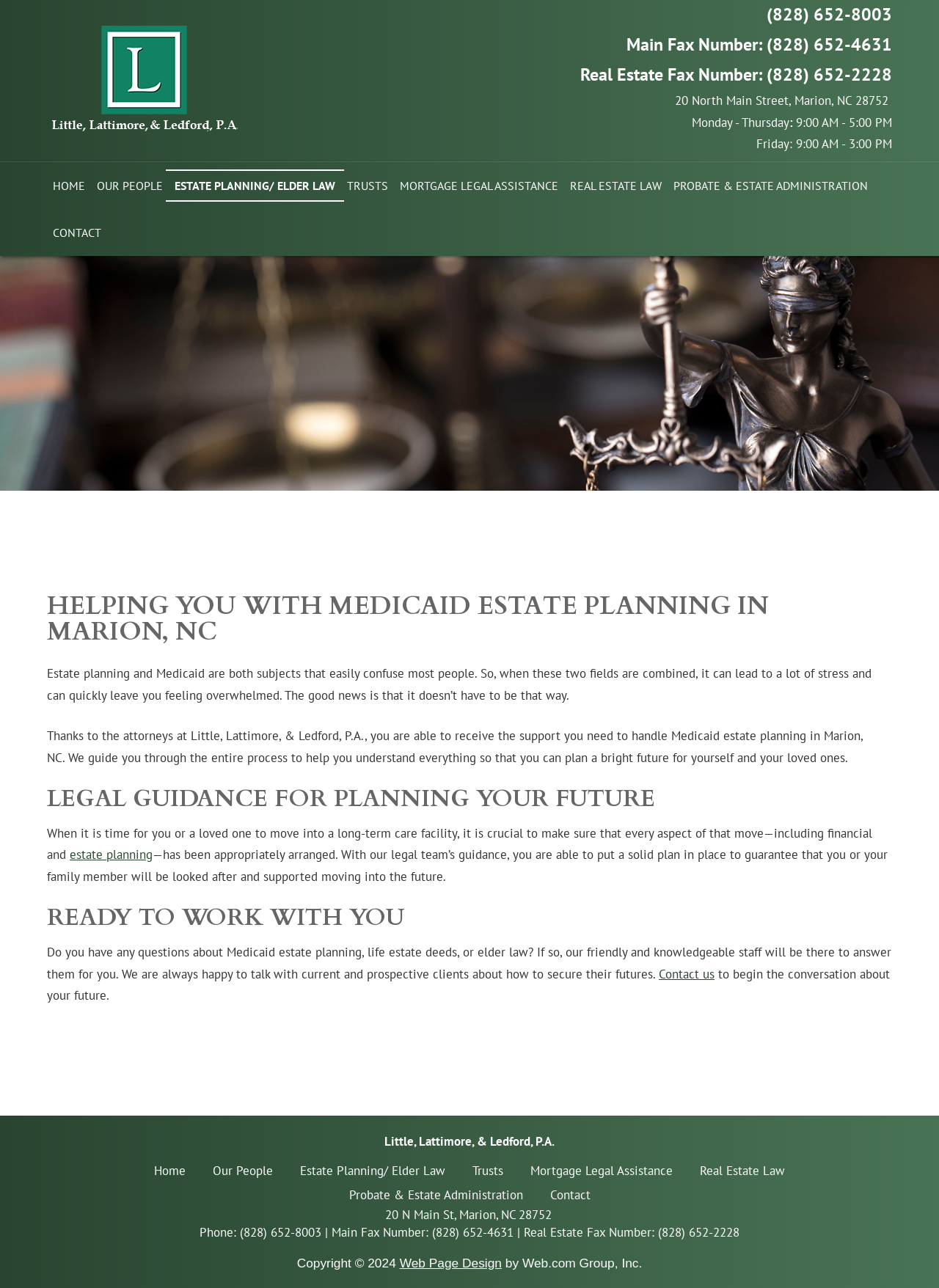Please find the bounding box coordinates for the clickable element needed to perform this instruction: "Click on the 'HOME' link".

[0.047, 0.126, 0.1, 0.162]